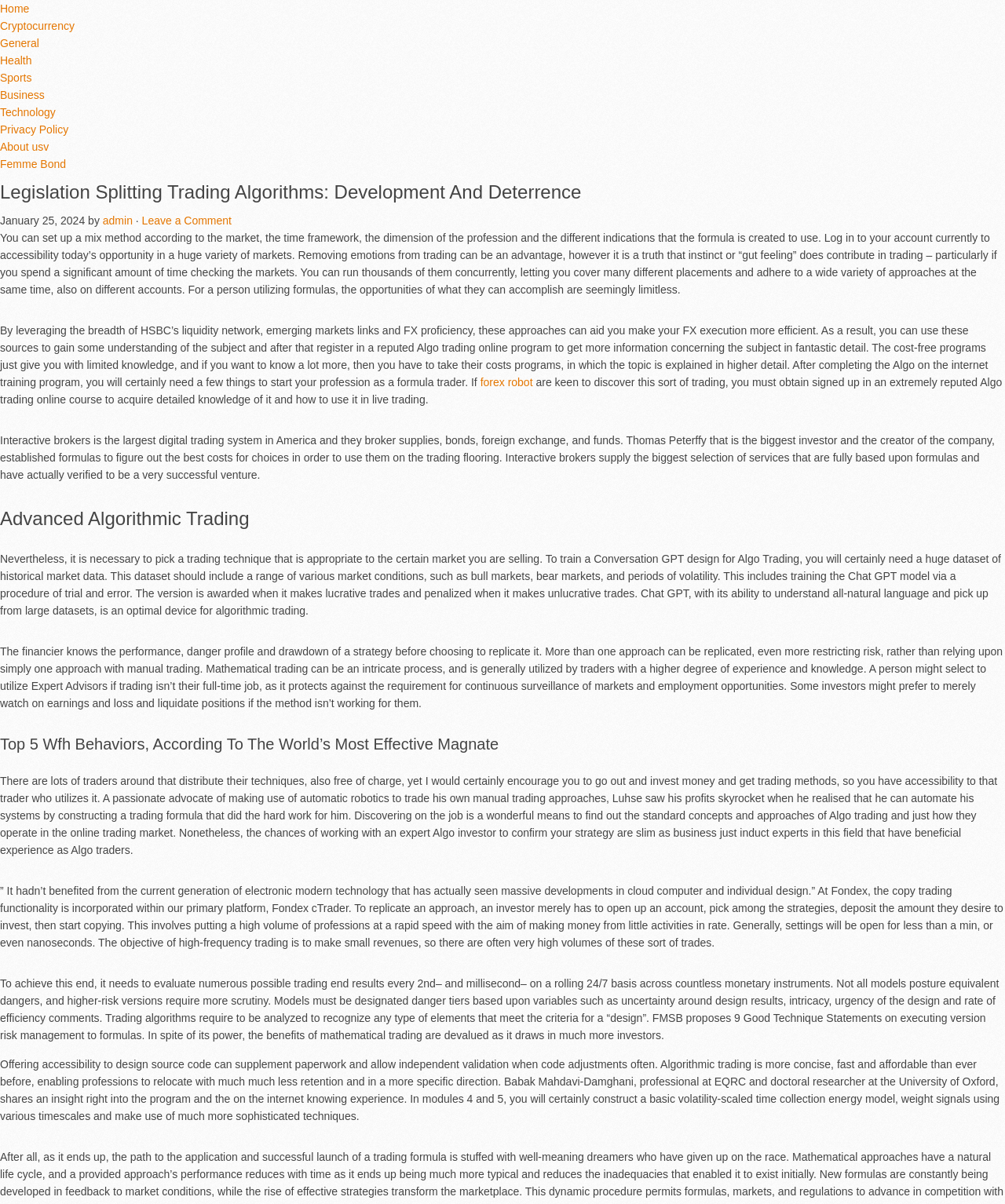Find the bounding box coordinates corresponding to the UI element with the description: "Leave a Comment". The coordinates should be formatted as [left, top, right, bottom], with values as floats between 0 and 1.

[0.141, 0.178, 0.23, 0.188]